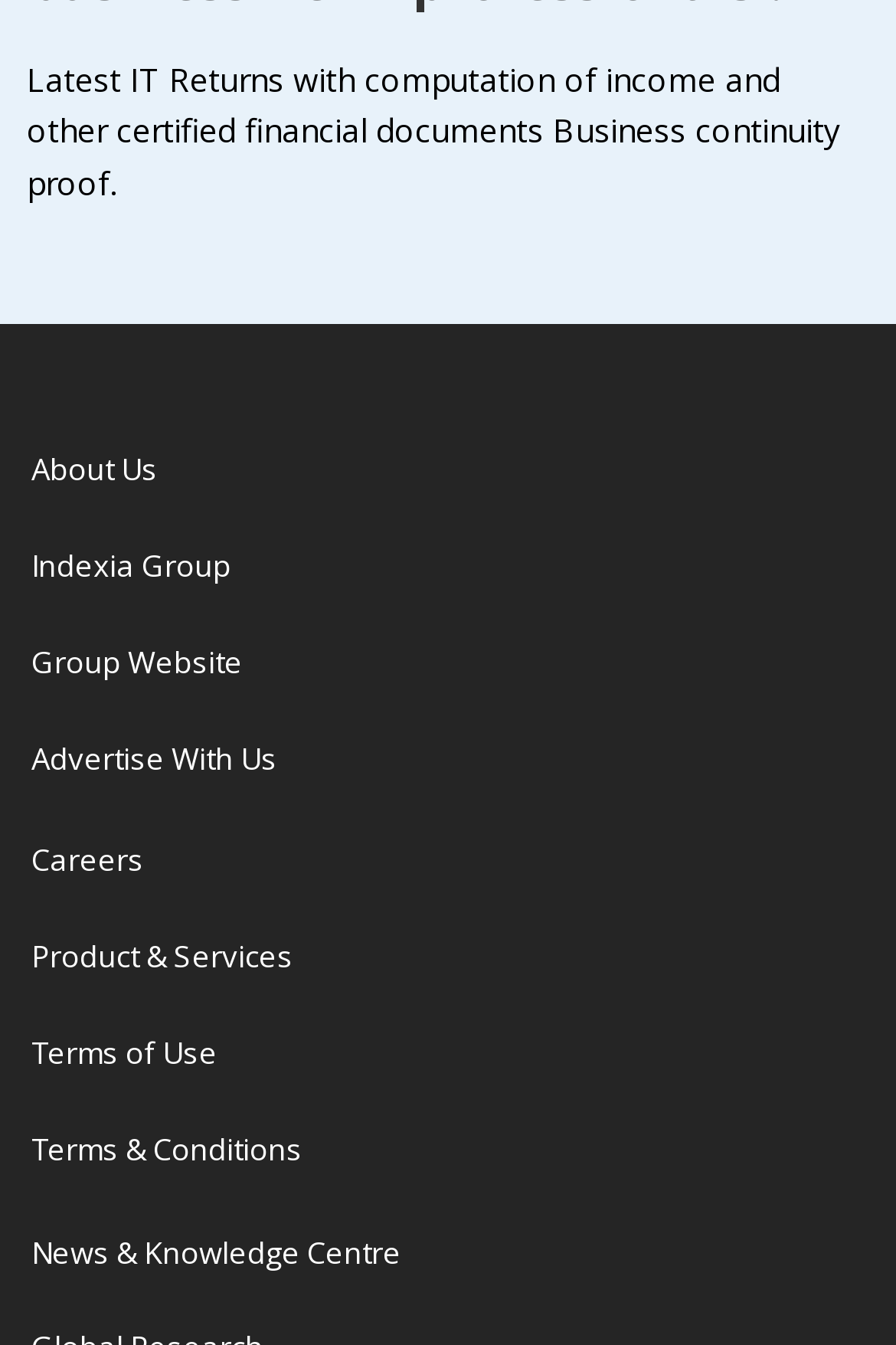What is the first link in the top navigation menu?
Refer to the screenshot and respond with a concise word or phrase.

About Us